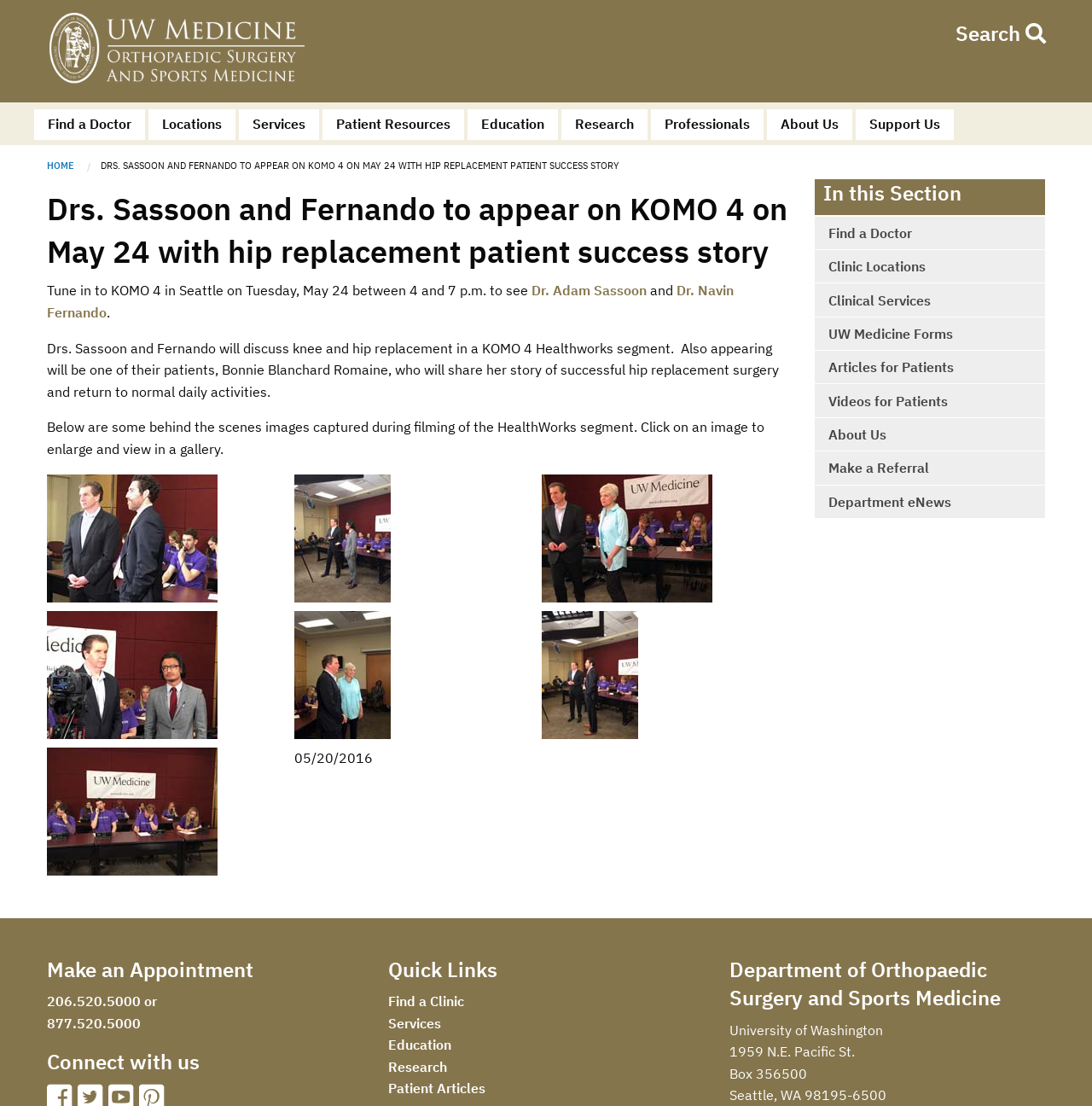Show the bounding box coordinates for the HTML element as described: "Services".

[0.219, 0.099, 0.292, 0.127]